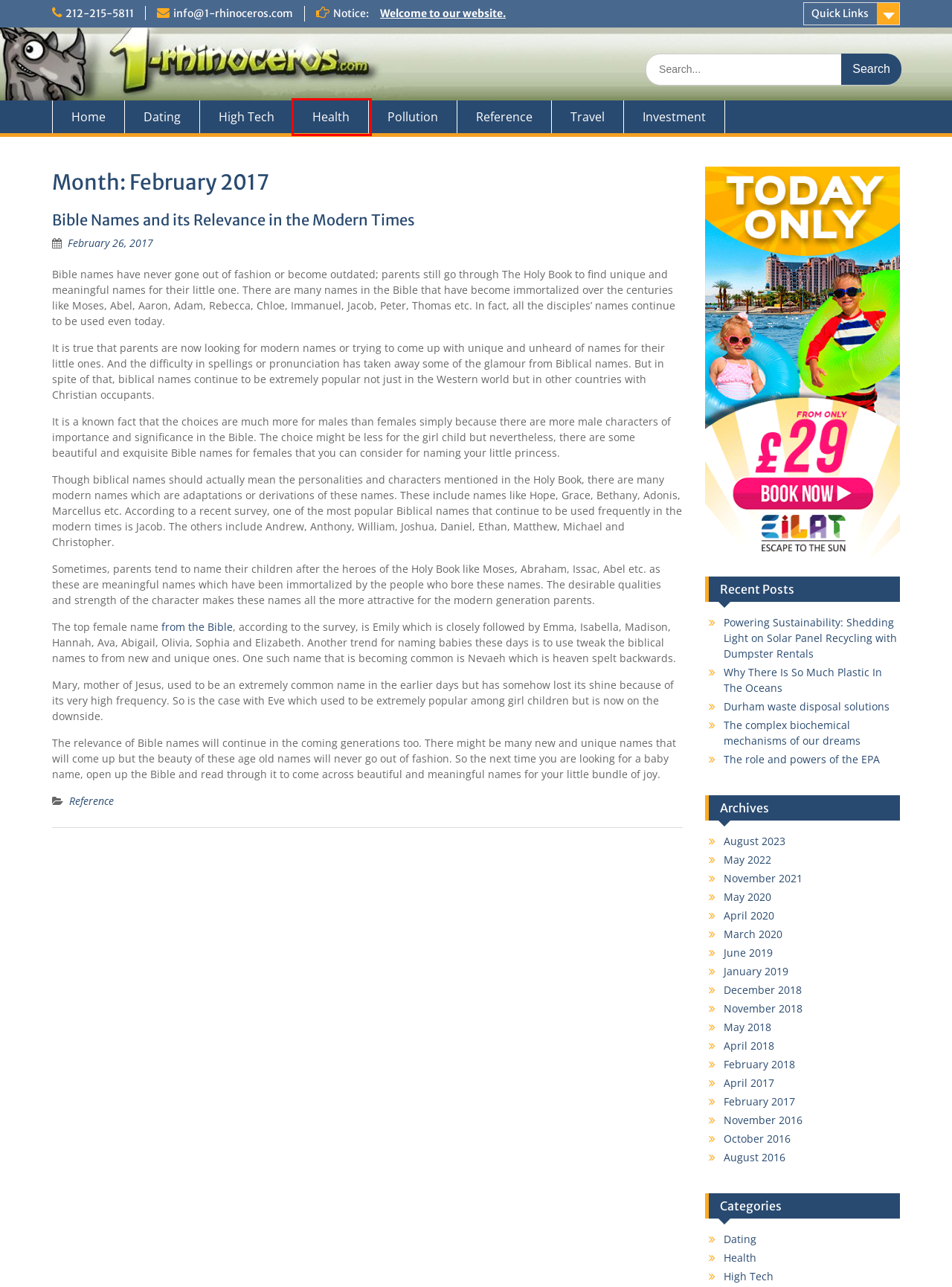You have a screenshot showing a webpage with a red bounding box around a UI element. Choose the webpage description that best matches the new page after clicking the highlighted element. Here are the options:
A. Health – 1-Rhinoceros
B. Dating – 1-Rhinoceros
C. May 2020 – 1-Rhinoceros
D. May 2018 – 1-Rhinoceros
E. The New American Bible
F. Travel – 1-Rhinoceros
G. November 2018 – 1-Rhinoceros
H. The role and powers of the EPA – 1-Rhinoceros

A